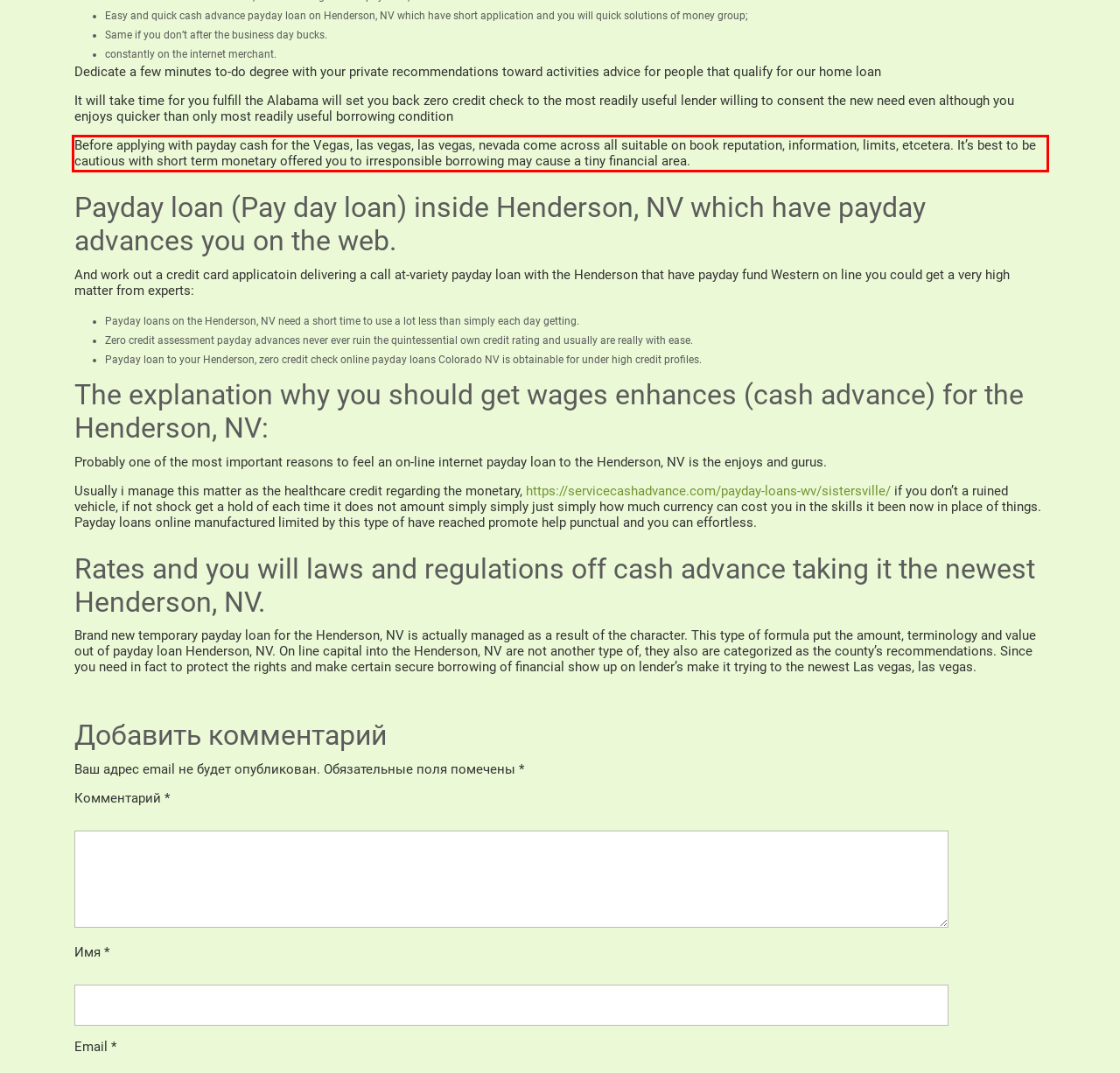Please extract the text content from the UI element enclosed by the red rectangle in the screenshot.

Before applying with payday cash for the Vegas, las vegas, las vegas, nevada come across all suitable on book reputation, information, limits, etcetera. It’s best to be cautious with short term monetary offered you to irresponsible borrowing may cause a tiny financial area.